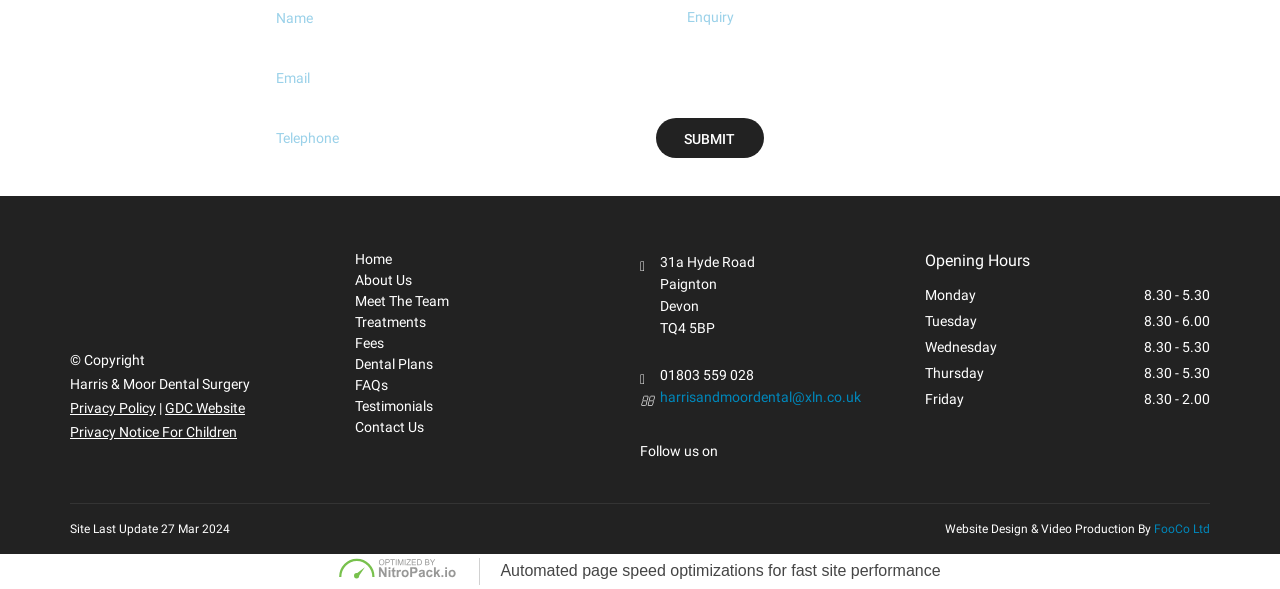Identify the bounding box coordinates necessary to click and complete the given instruction: "Follow on Facebook".

[0.57, 0.739, 0.594, 0.803]